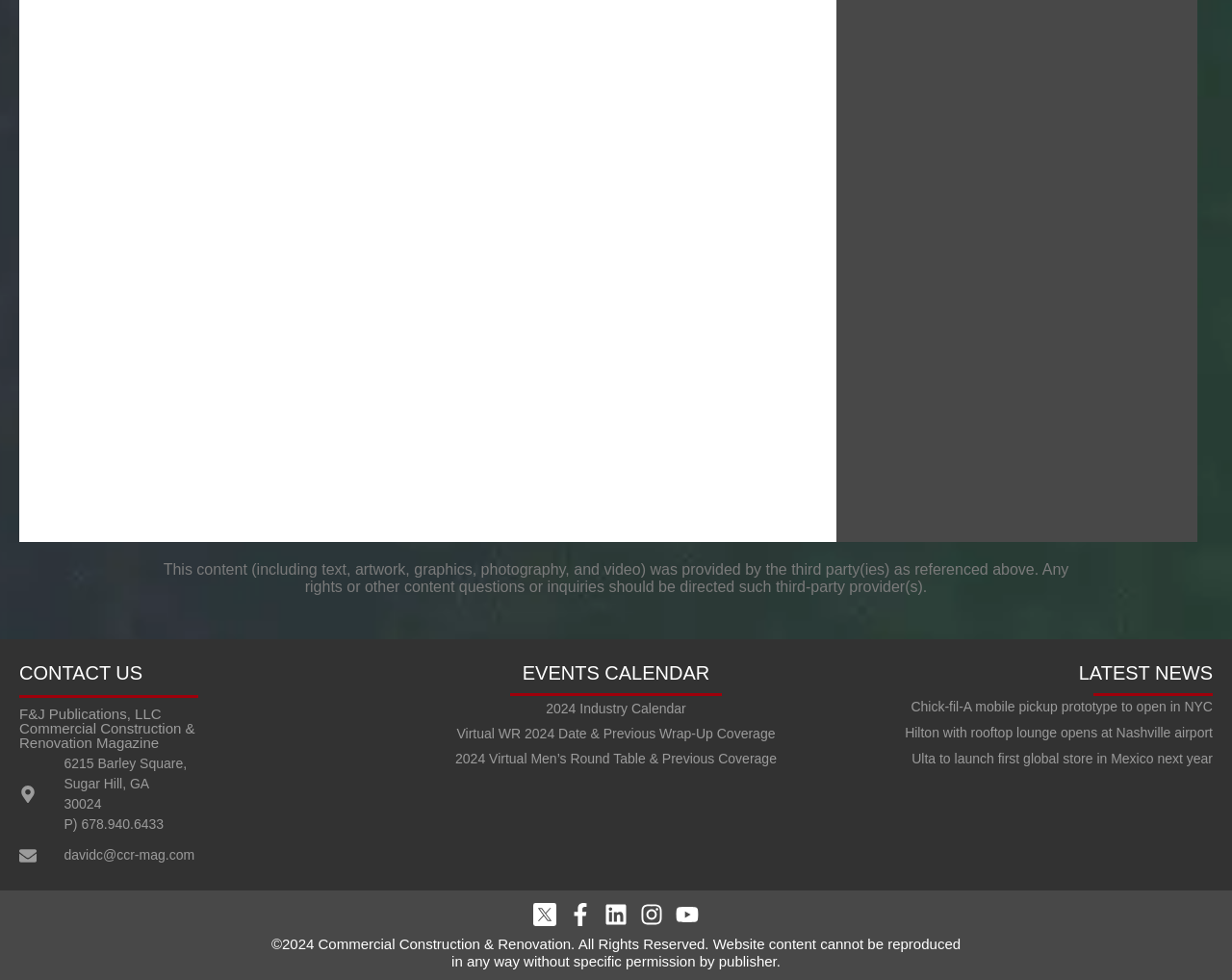Respond to the question below with a single word or phrase:
What is the company name of the publication?

F&J Publications, LLC